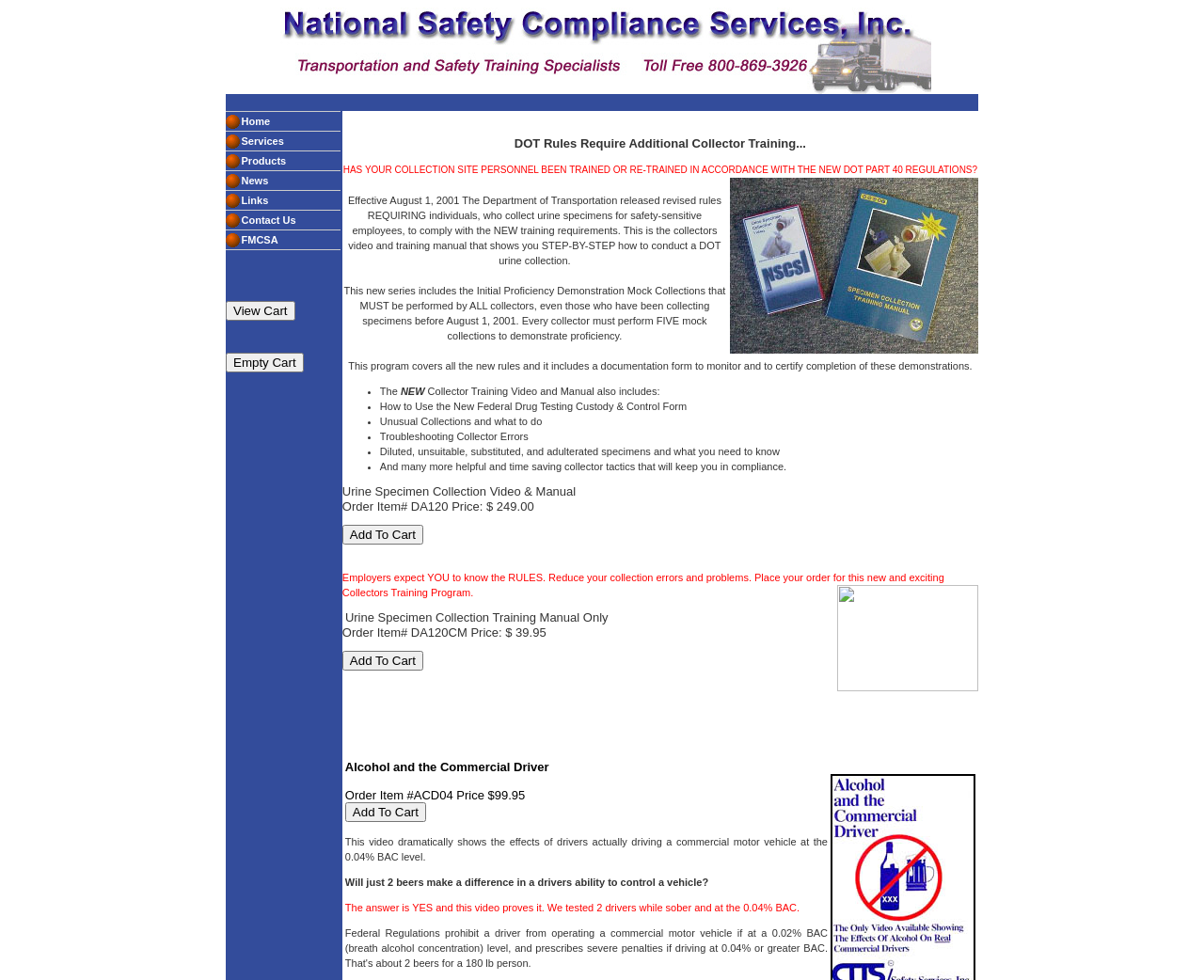Determine the coordinates of the bounding box for the clickable area needed to execute this instruction: "Click the 'Contact Us' link".

[0.2, 0.219, 0.246, 0.23]